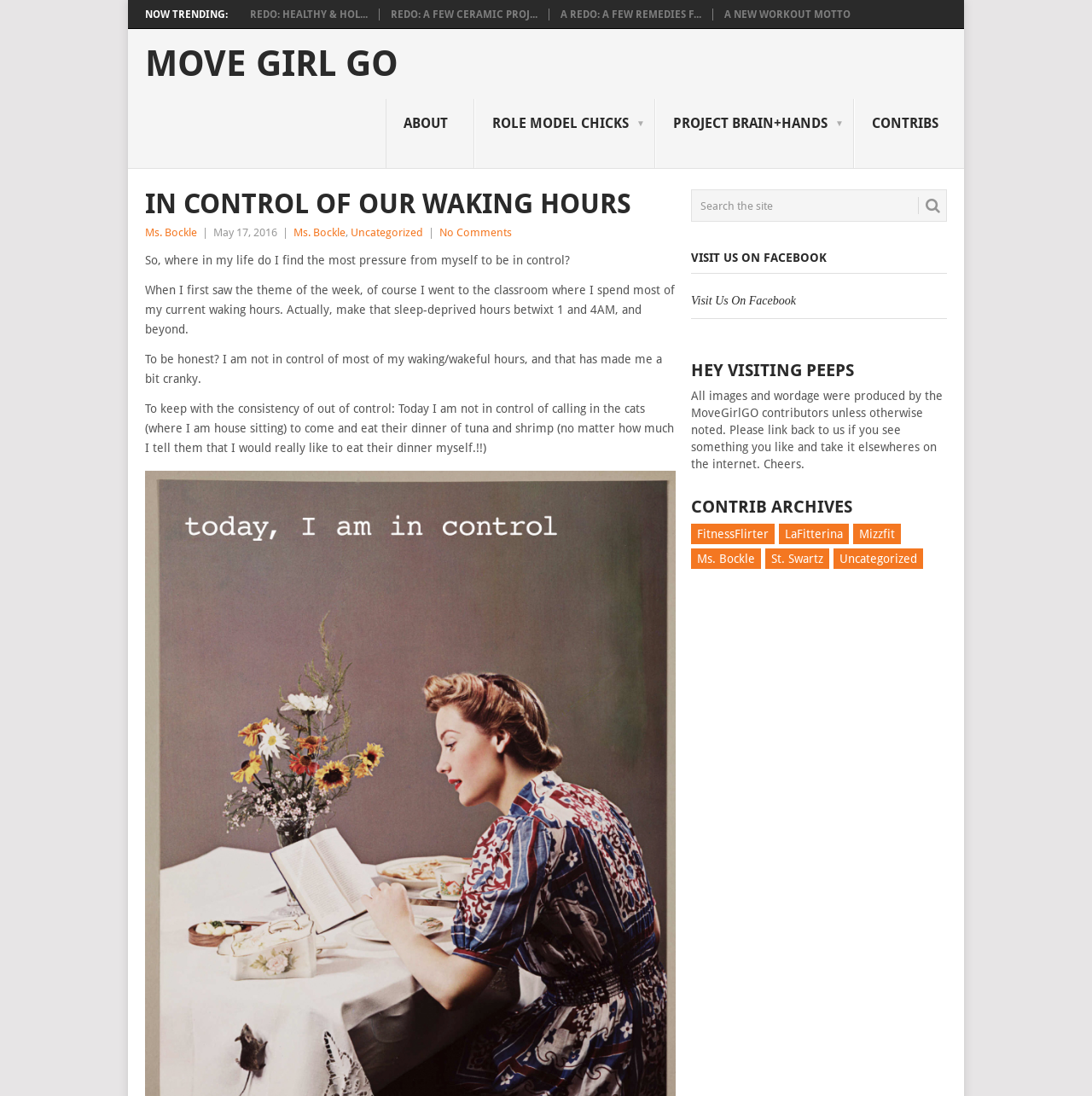Can you show the bounding box coordinates of the region to click on to complete the task described in the instruction: "Read the article by Ms. Bockle"?

[0.133, 0.206, 0.18, 0.218]